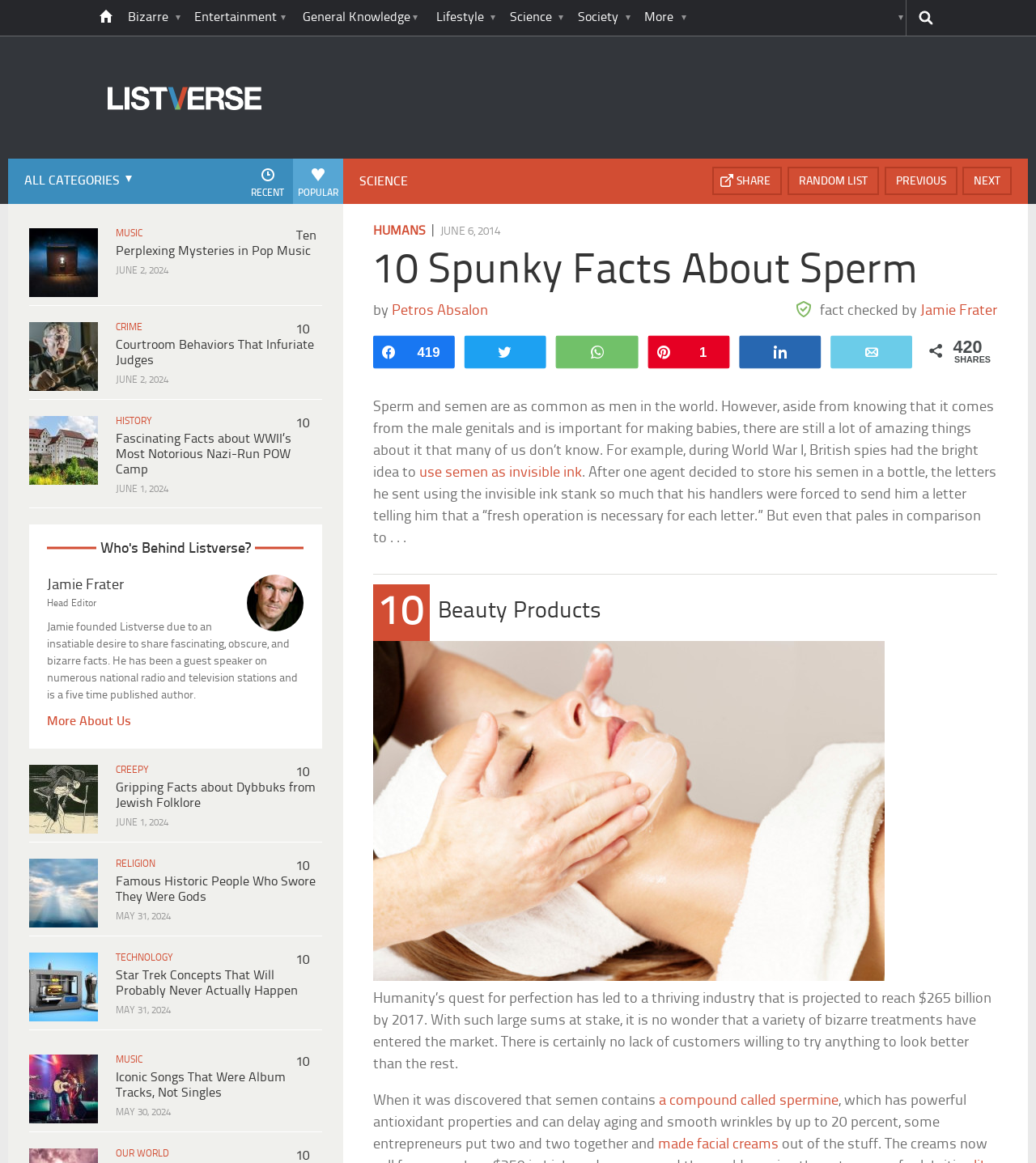Locate the bounding box coordinates of the UI element described by: "Petros Absalon". The bounding box coordinates should consist of four float numbers between 0 and 1, i.e., [left, top, right, bottom].

[0.41, 0.297, 0.503, 0.31]